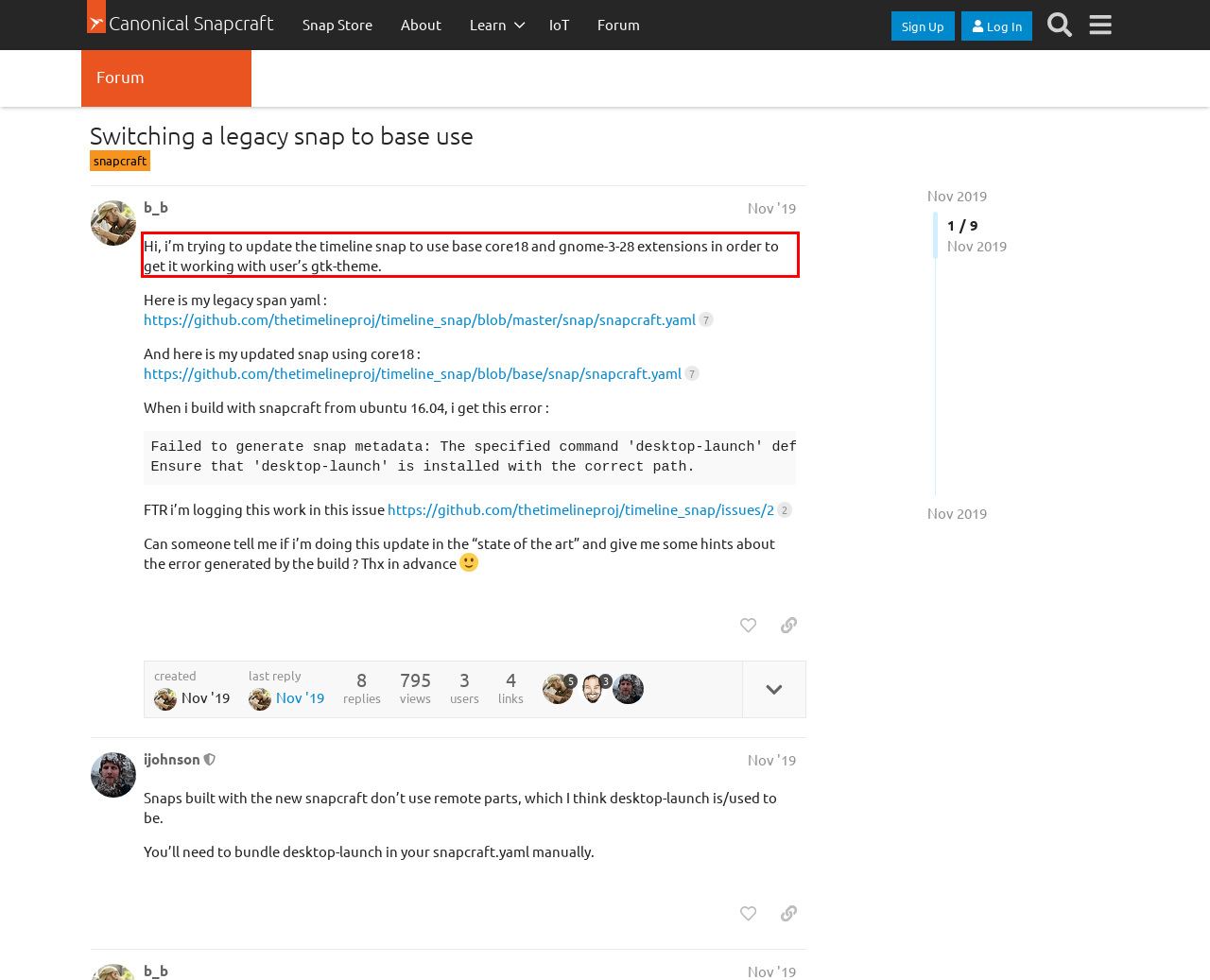Given a screenshot of a webpage containing a red bounding box, perform OCR on the text within this red bounding box and provide the text content.

Hi, i’m trying to update the timeline snap to use base core18 and gnome-3-28 extensions in order to get it working with user’s gtk-theme.